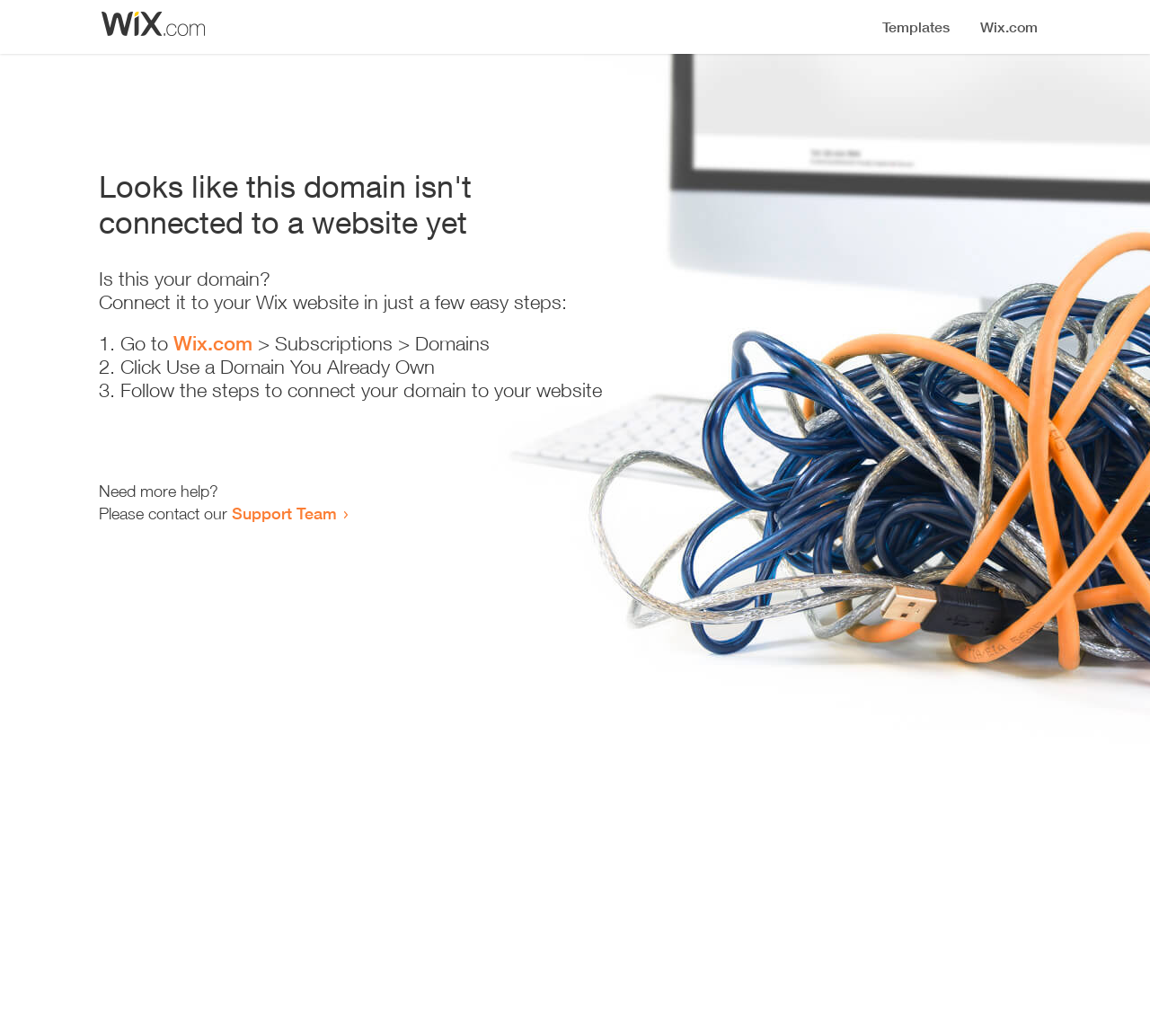Based on the description "title="RSS Feed"", find the bounding box of the specified UI element.

None